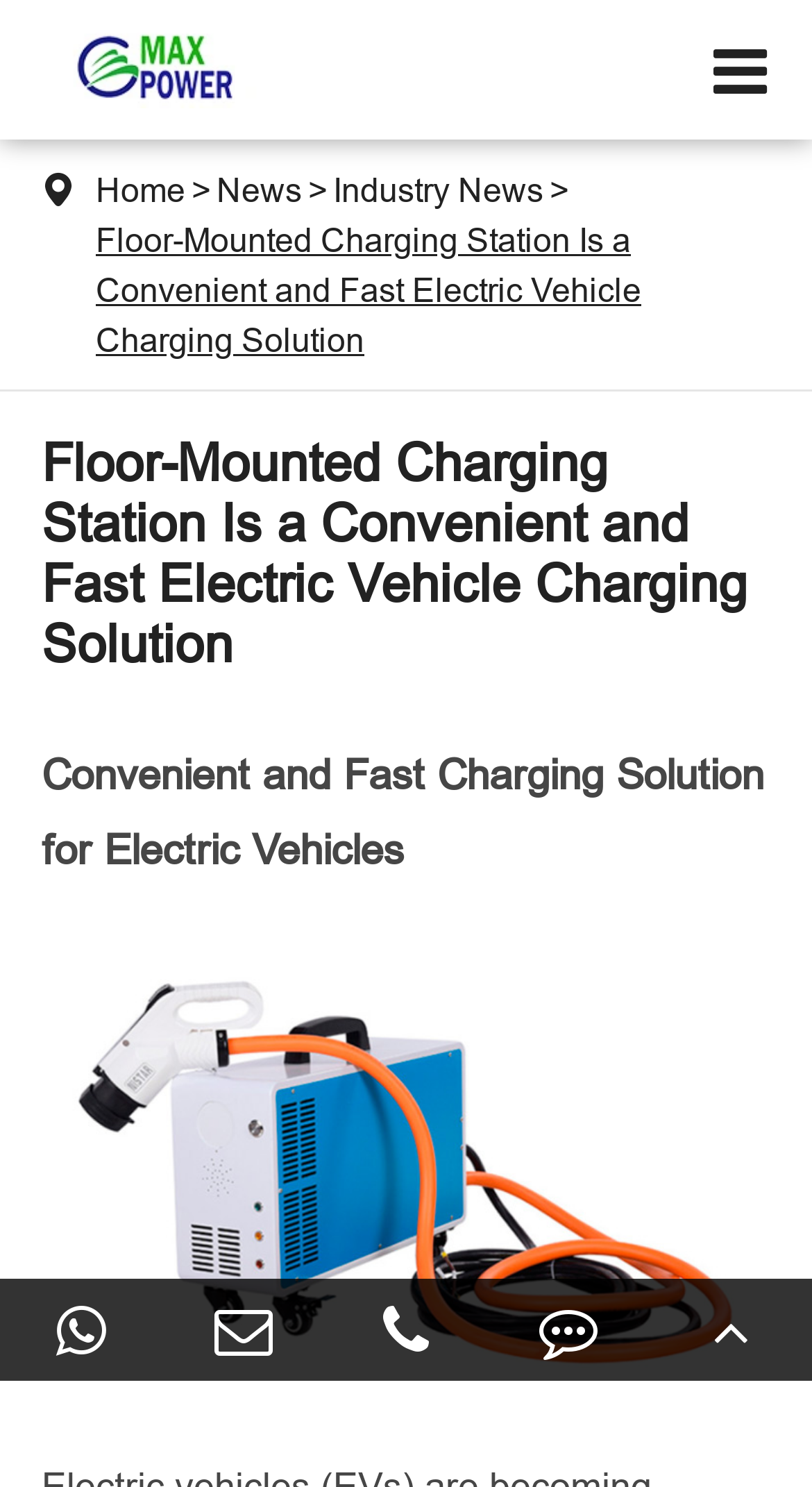Please provide the bounding box coordinates for the element that needs to be clicked to perform the instruction: "Give feedback". The coordinates must consist of four float numbers between 0 and 1, formatted as [left, top, right, bottom].

[0.6, 0.86, 0.8, 0.929]